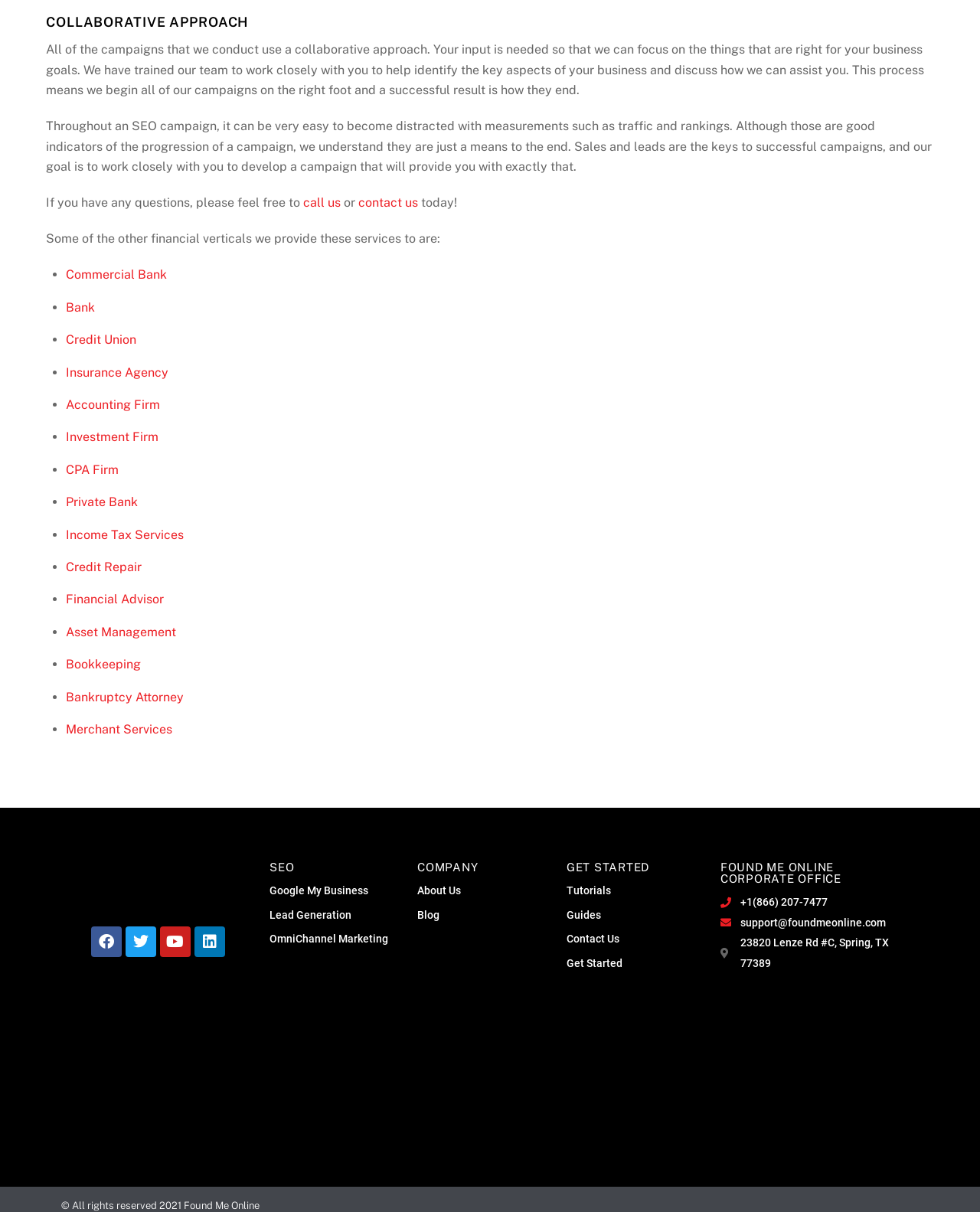Please analyze the image and provide a thorough answer to the question:
How can I contact the company?

I can contact the company by calling the phone number +1(866) 207-7477 or by sending an email to support@foundmeonline.com, as stated in the links with IDs 545 and 546.